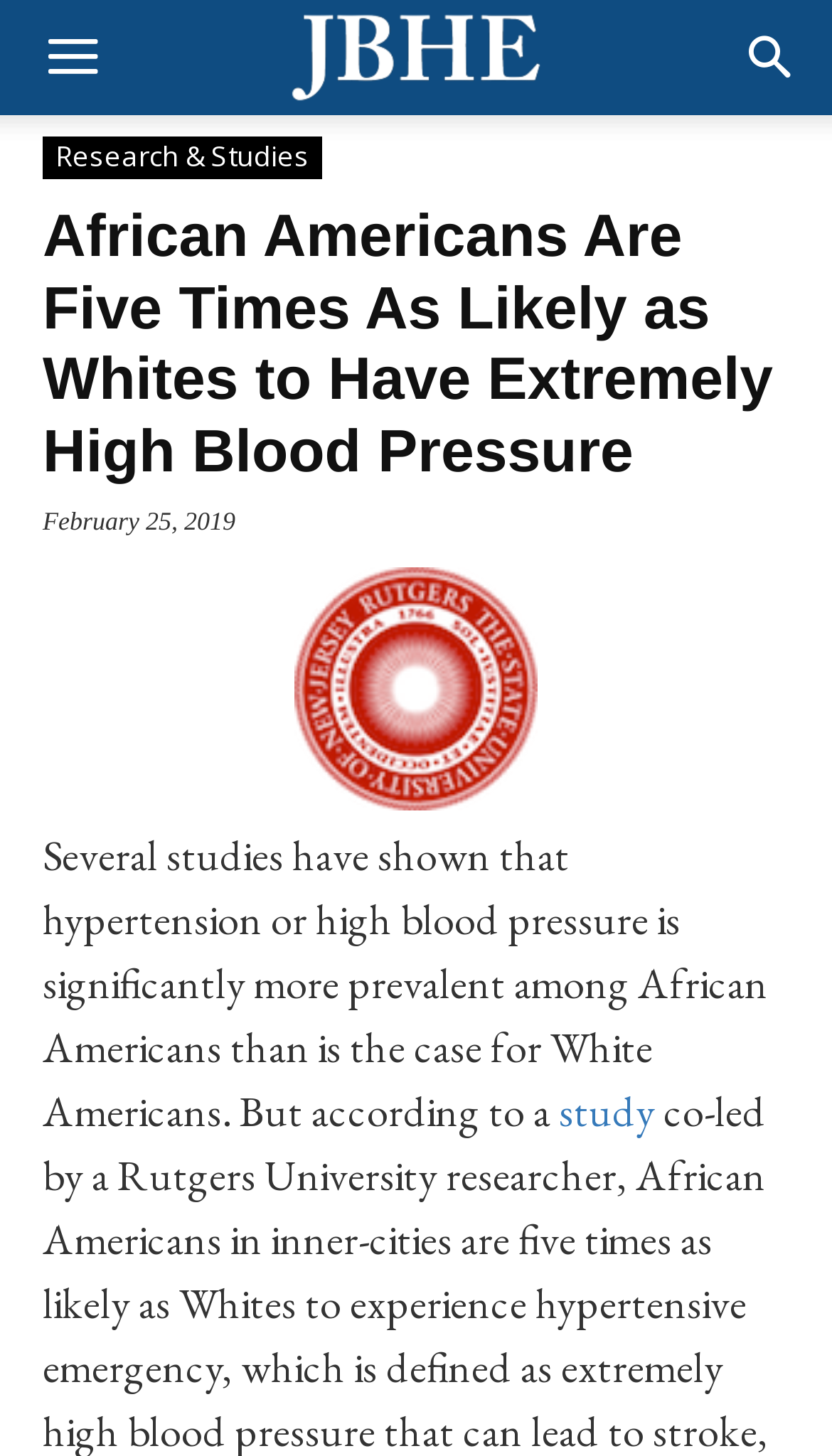Extract the bounding box of the UI element described as: "Facebook".

None